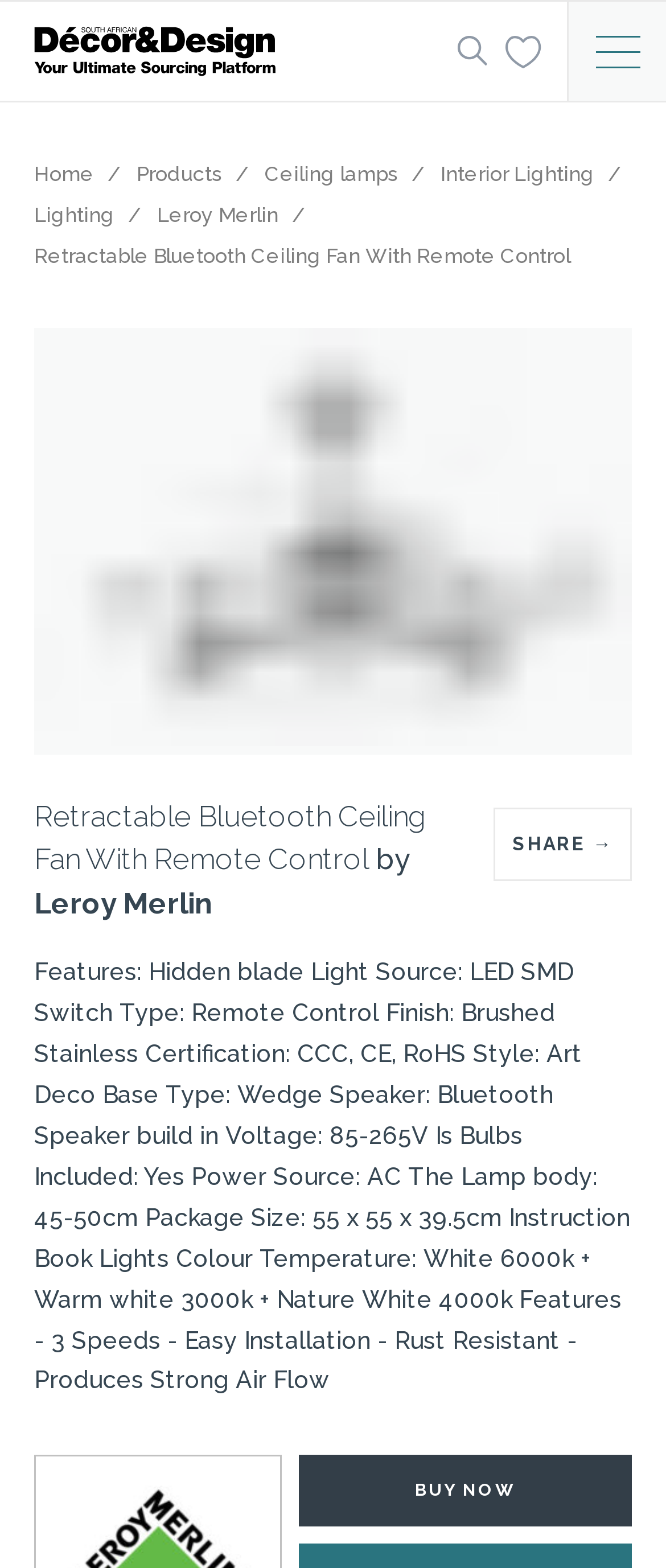From the element description Lighting, predict the bounding box coordinates of the UI element. The coordinates must be specified in the format (top-left x, top-left y, bottom-right x, bottom-right y) and should be within the 0 to 1 range.

[0.051, 0.129, 0.172, 0.145]